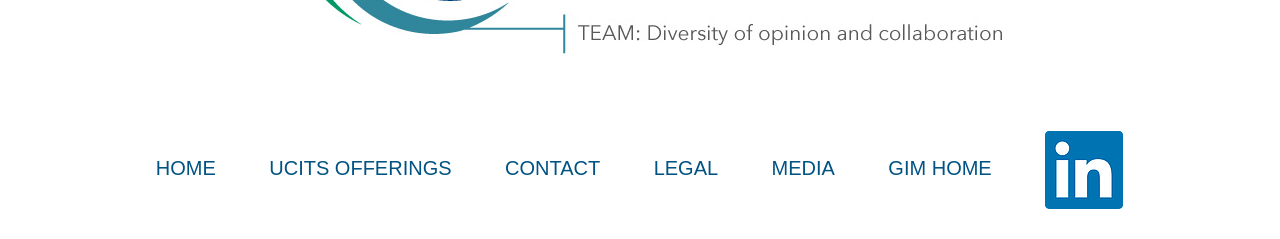What is the first menu item?
Using the image provided, answer with just one word or phrase.

HOME